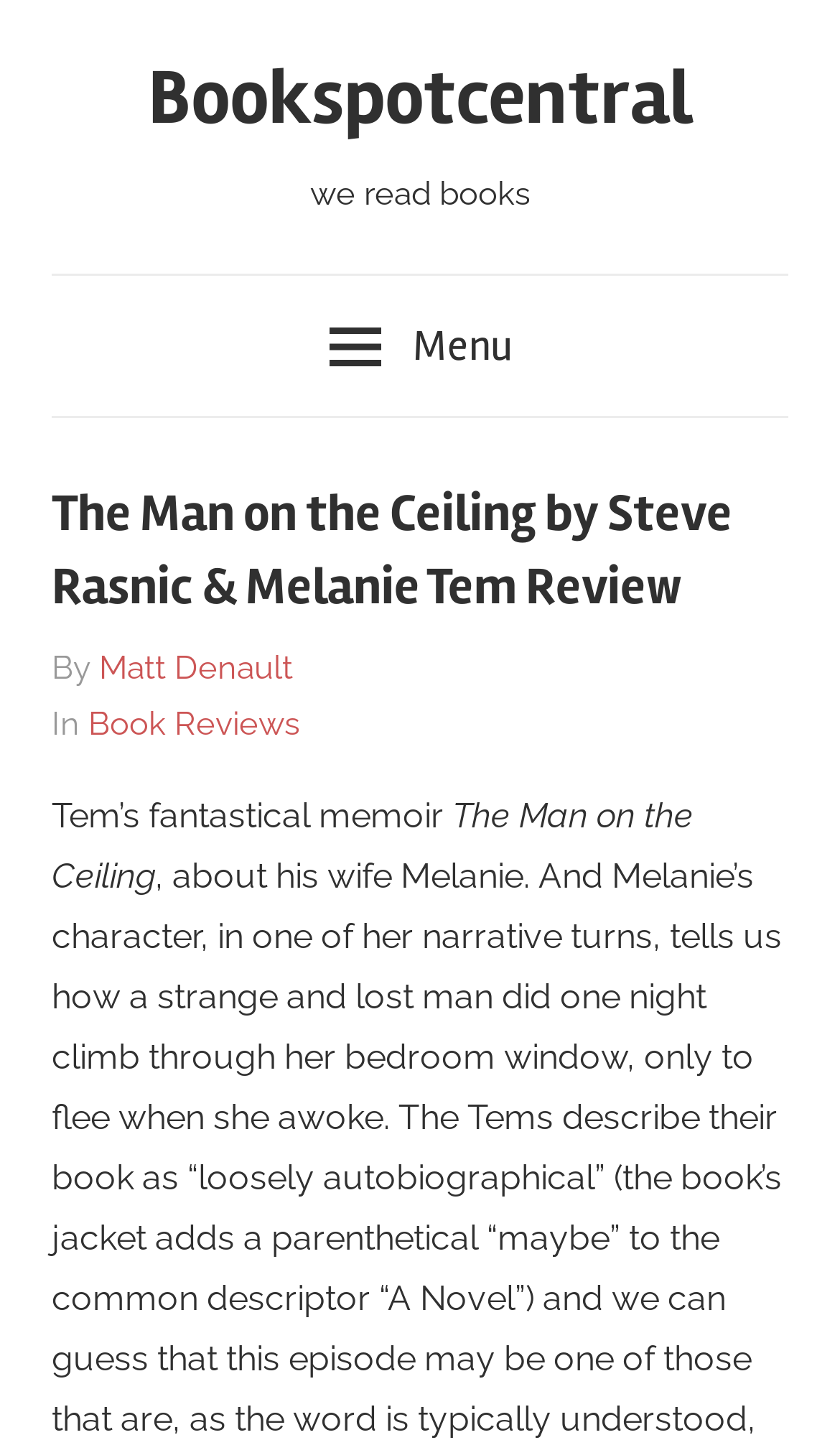Please extract and provide the main headline of the webpage.

The Man on the Ceiling by Steve Rasnic & Melanie Tem Review